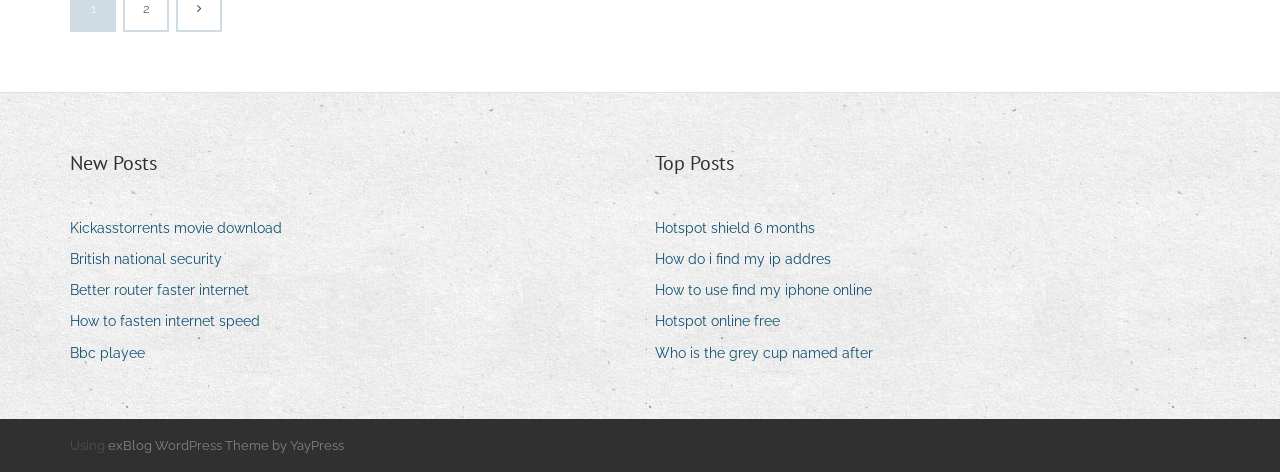What is the theme of the website?
Kindly give a detailed and elaborate answer to the question.

The website has a link element at the bottom with the text 'exBlog WordPress Theme by YayPress', which suggests that the website is using this theme.